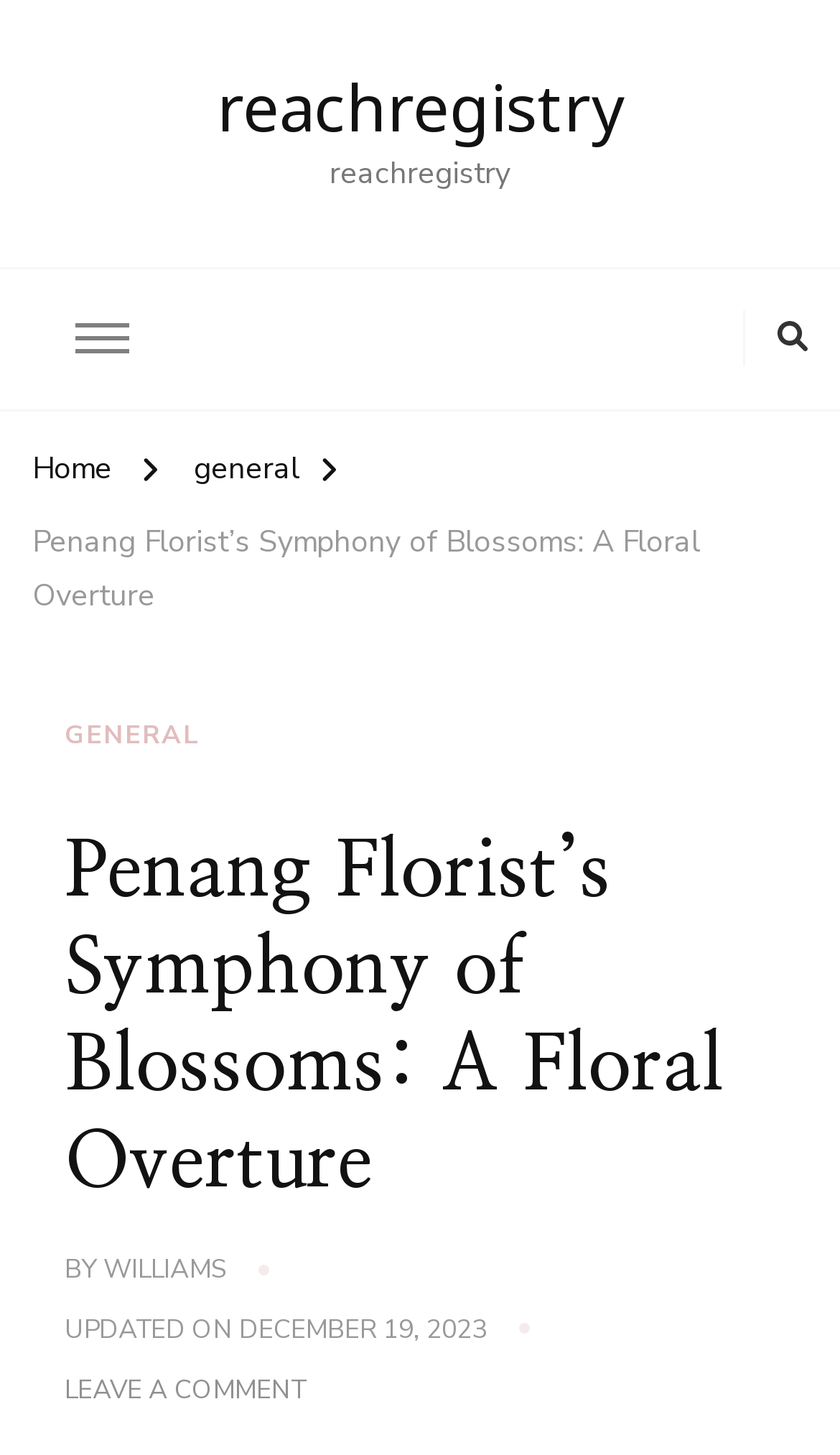Please identify the bounding box coordinates of the region to click in order to complete the given instruction: "Read the article by WILLIAMS". The coordinates should be four float numbers between 0 and 1, i.e., [left, top, right, bottom].

[0.123, 0.86, 0.269, 0.887]